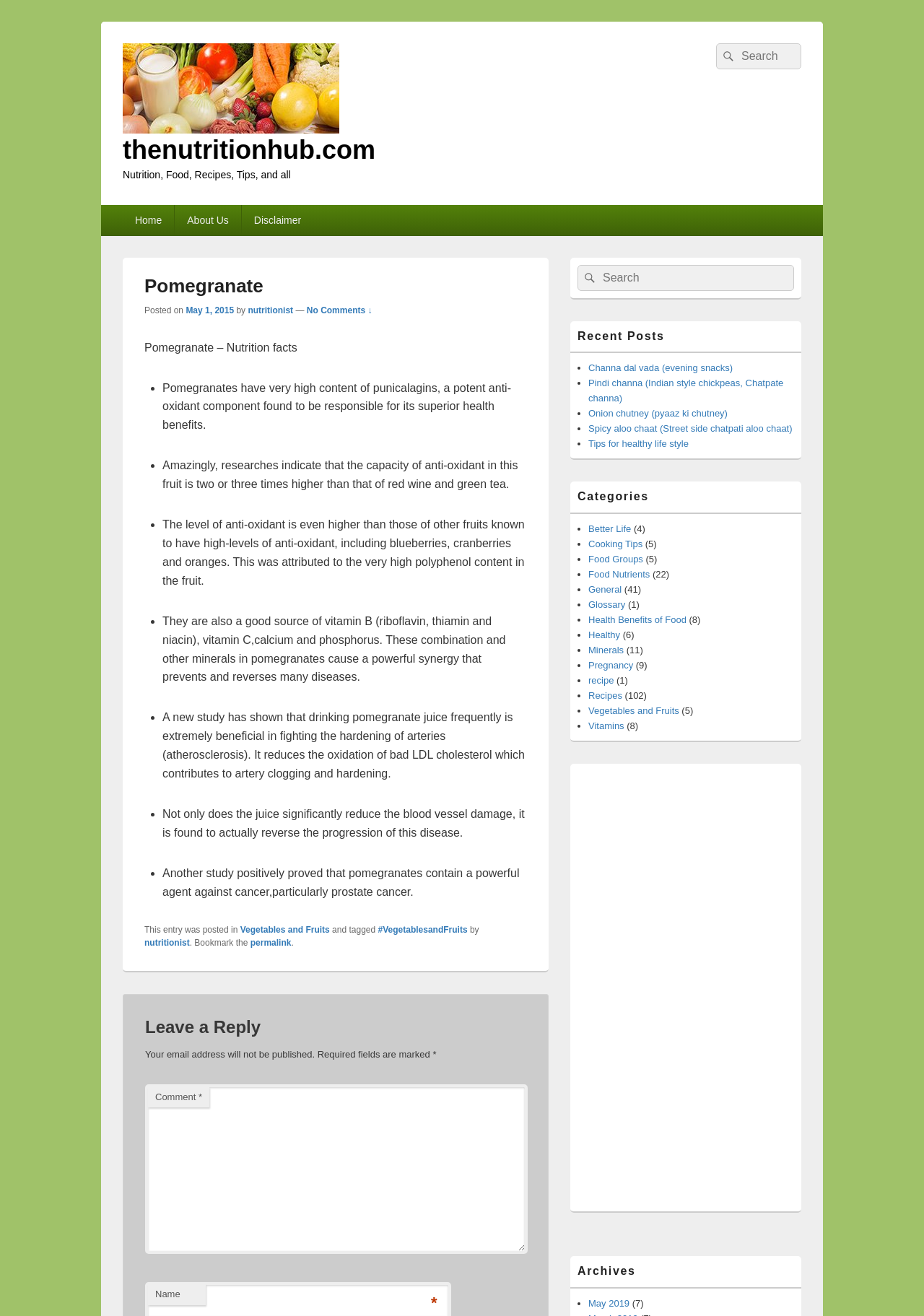Please identify the bounding box coordinates of the element that needs to be clicked to execute the following command: "Search in the sidebar". Provide the bounding box using four float numbers between 0 and 1, formatted as [left, top, right, bottom].

[0.625, 0.201, 0.859, 0.221]